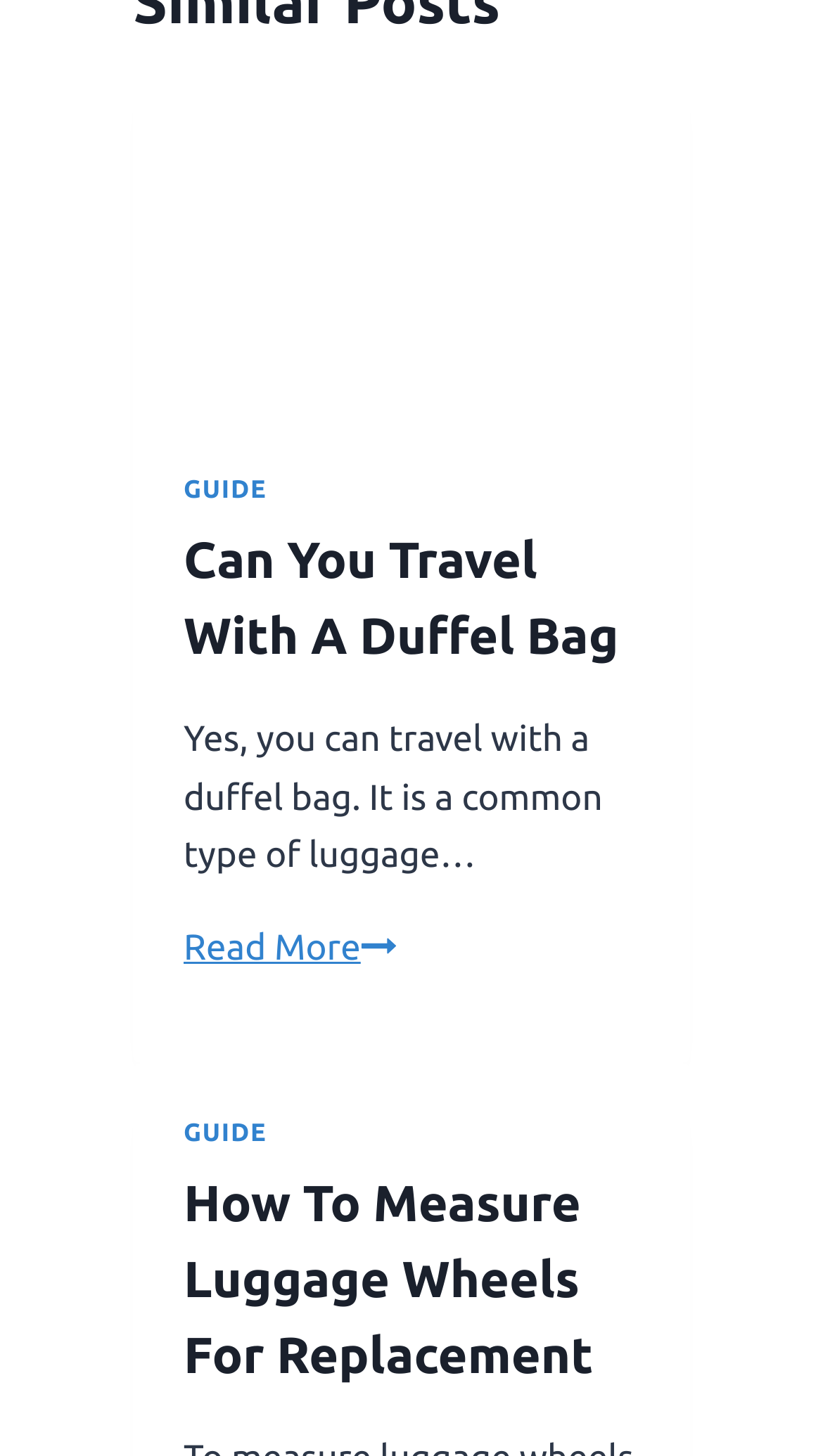What is the topic of the first article?
Based on the image, give a one-word or short phrase answer.

Traveling with a duffel bag